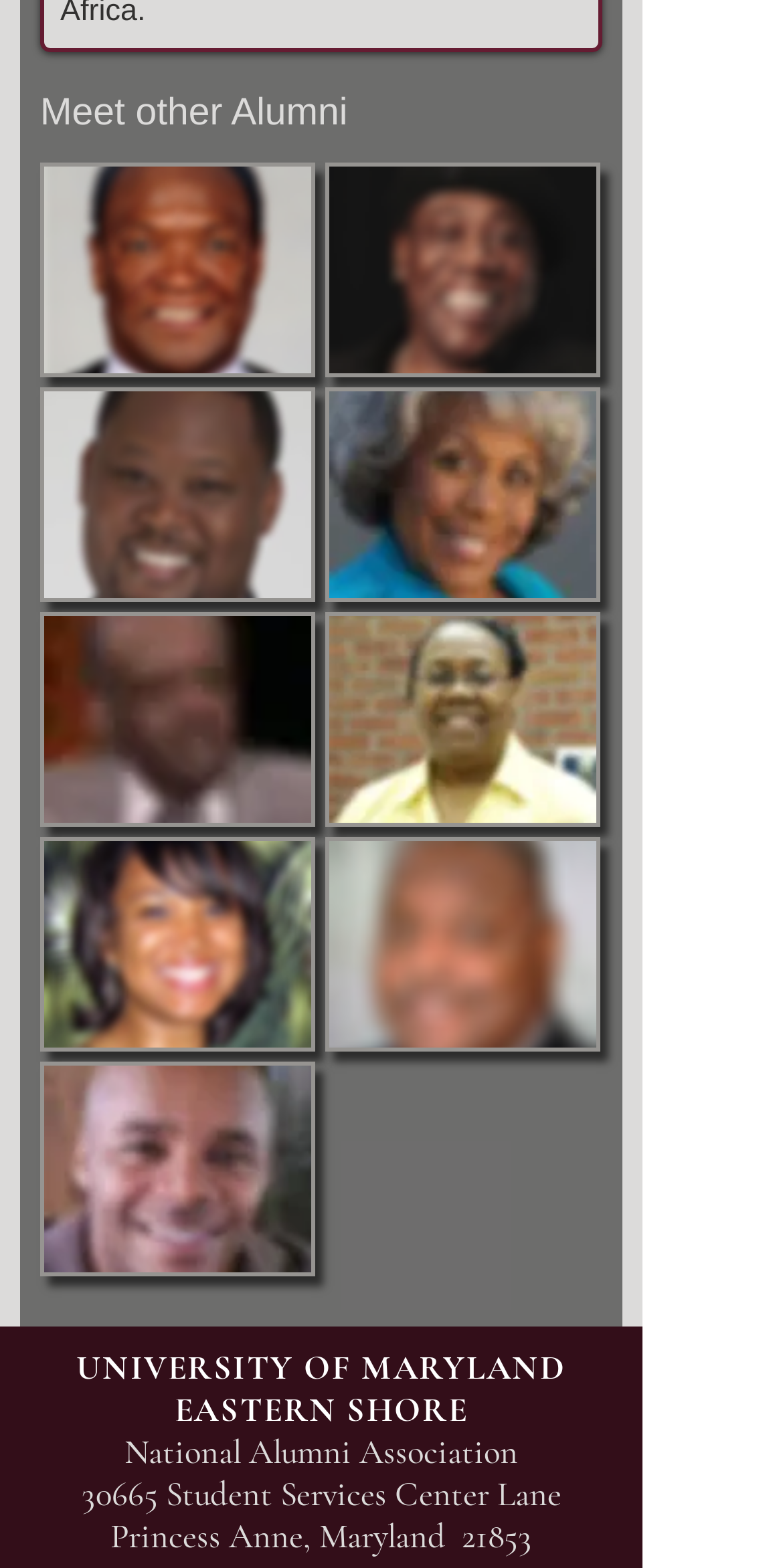Who is the first person in the gallery?
Please respond to the question with a detailed and well-explained answer.

The first person in the gallery is 'Billy Thompson', which is a link element with bounding box coordinates [0.051, 0.104, 0.403, 0.241] and has an associated image element with bounding box coordinates [0.056, 0.106, 0.397, 0.238].